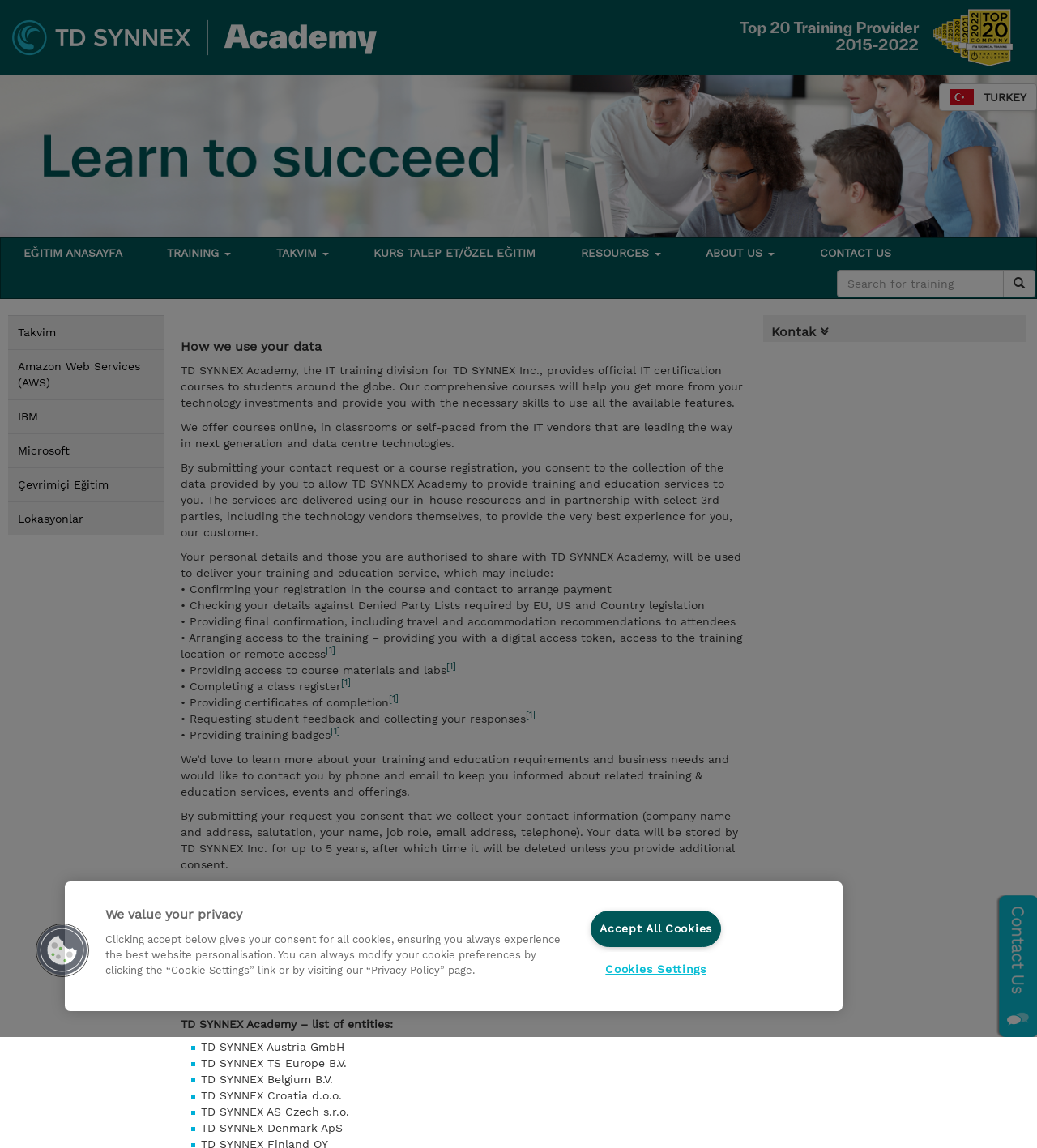Extract the main title from the webpage.

How we use your data